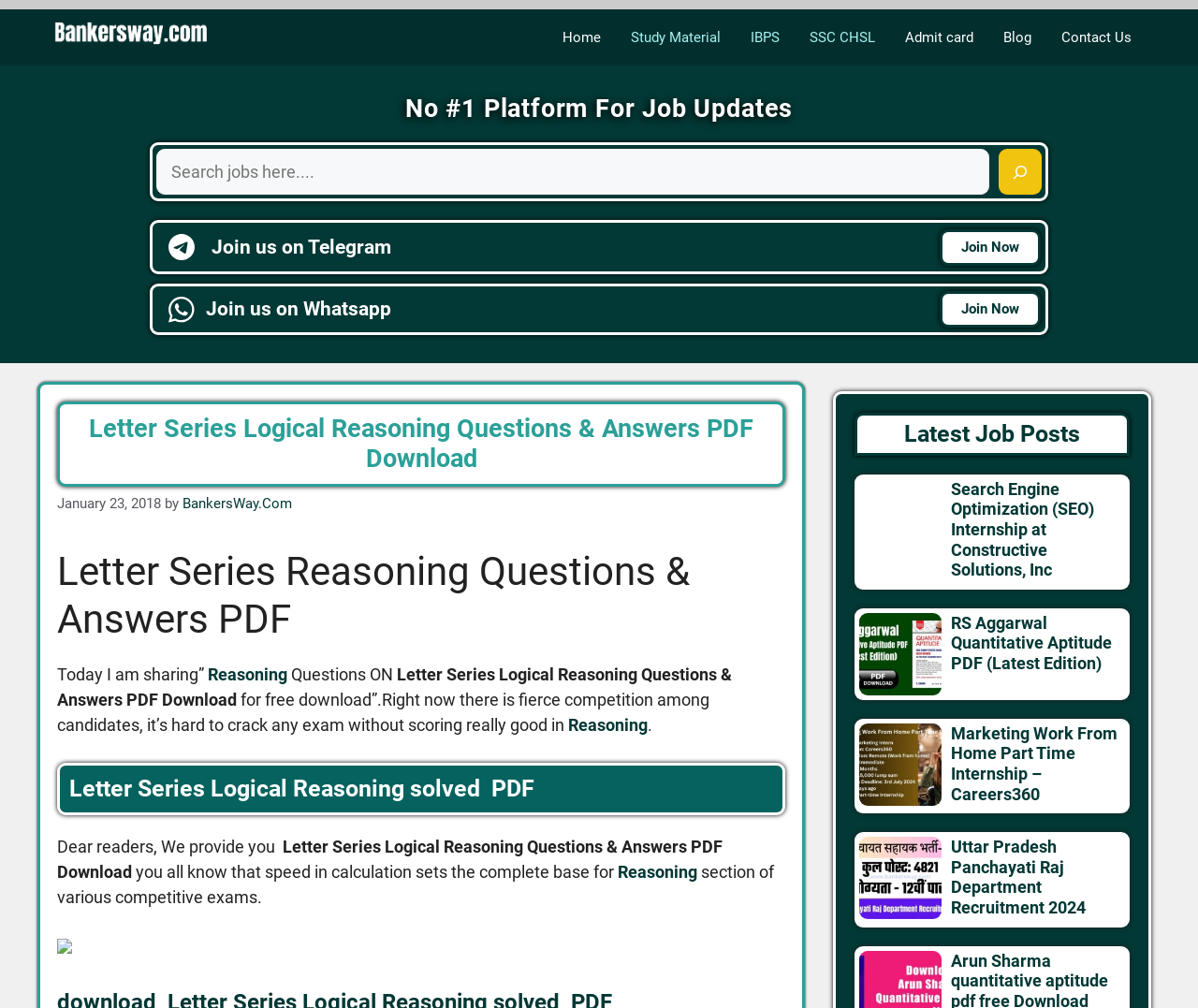Using the details from the image, please elaborate on the following question: What is the name of the internship mentioned in the 'Latest Job Posts' section?

The 'Latest Job Posts' section lists several job postings, including one that mentions a Search Engine Optimization (SEO) Internship at Constructive Solutions, Inc.